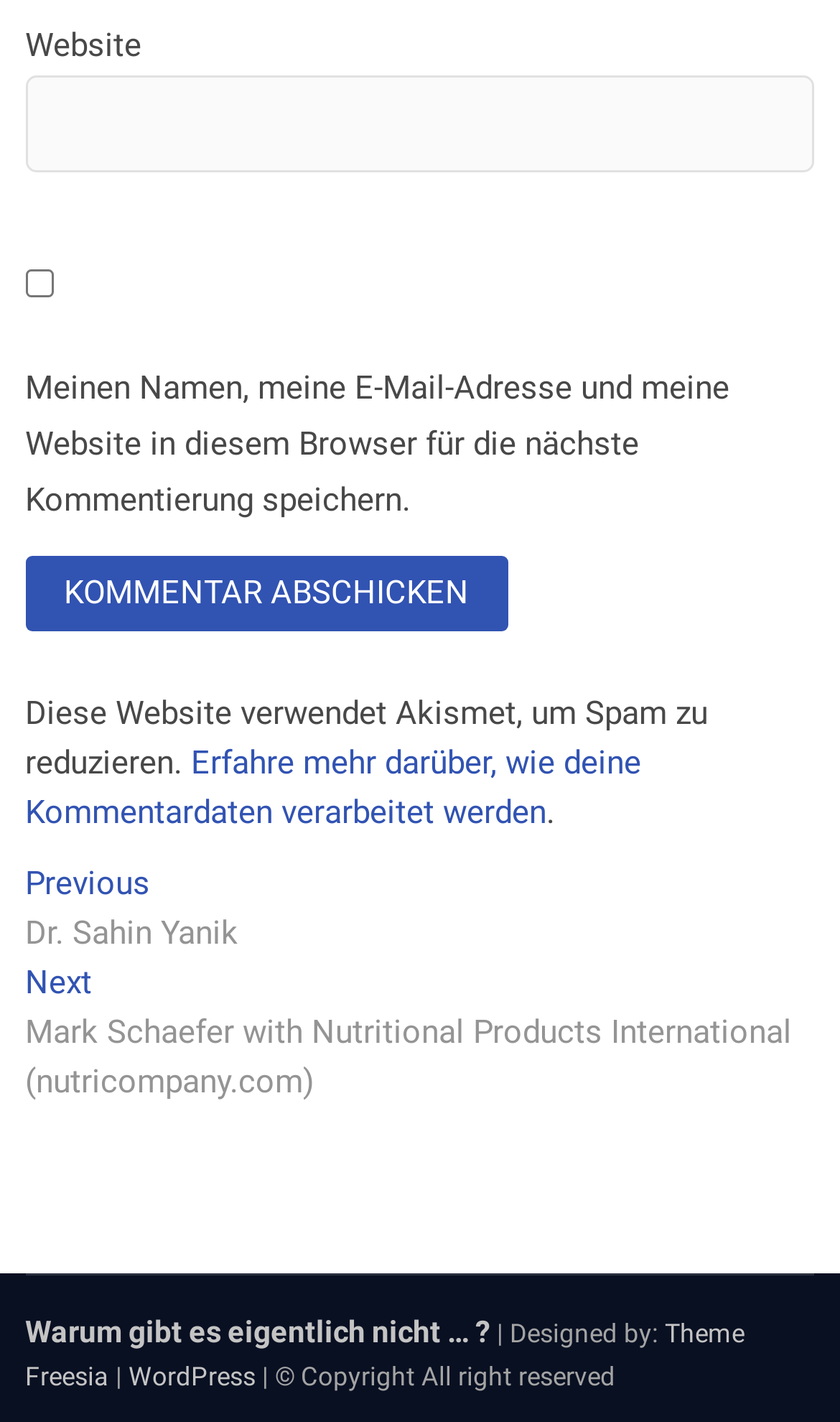Find the bounding box coordinates for the UI element that matches this description: "parent_node: Website name="url"".

[0.03, 0.052, 0.97, 0.121]